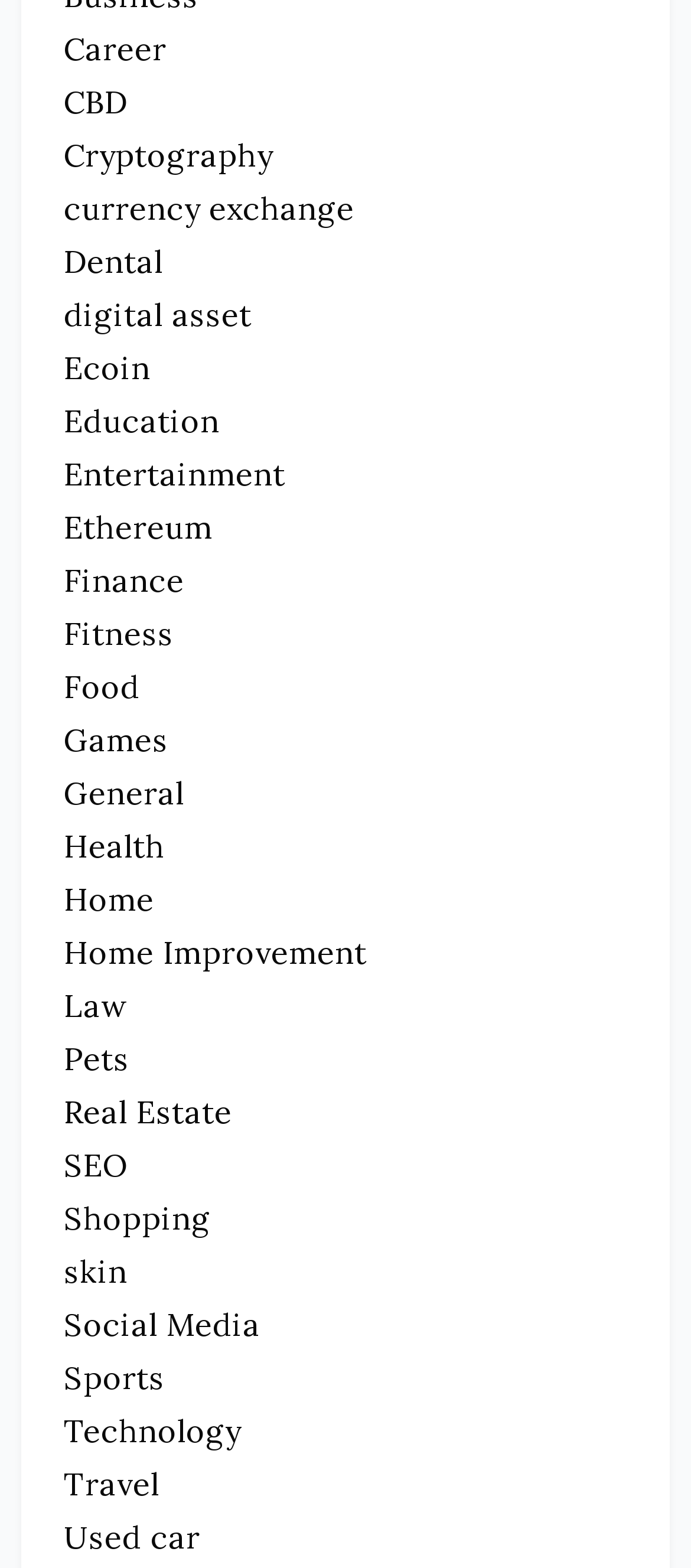Locate the bounding box coordinates of the area that needs to be clicked to fulfill the following instruction: "Visit Travel". The coordinates should be in the format of four float numbers between 0 and 1, namely [left, top, right, bottom].

[0.092, 0.933, 0.231, 0.959]